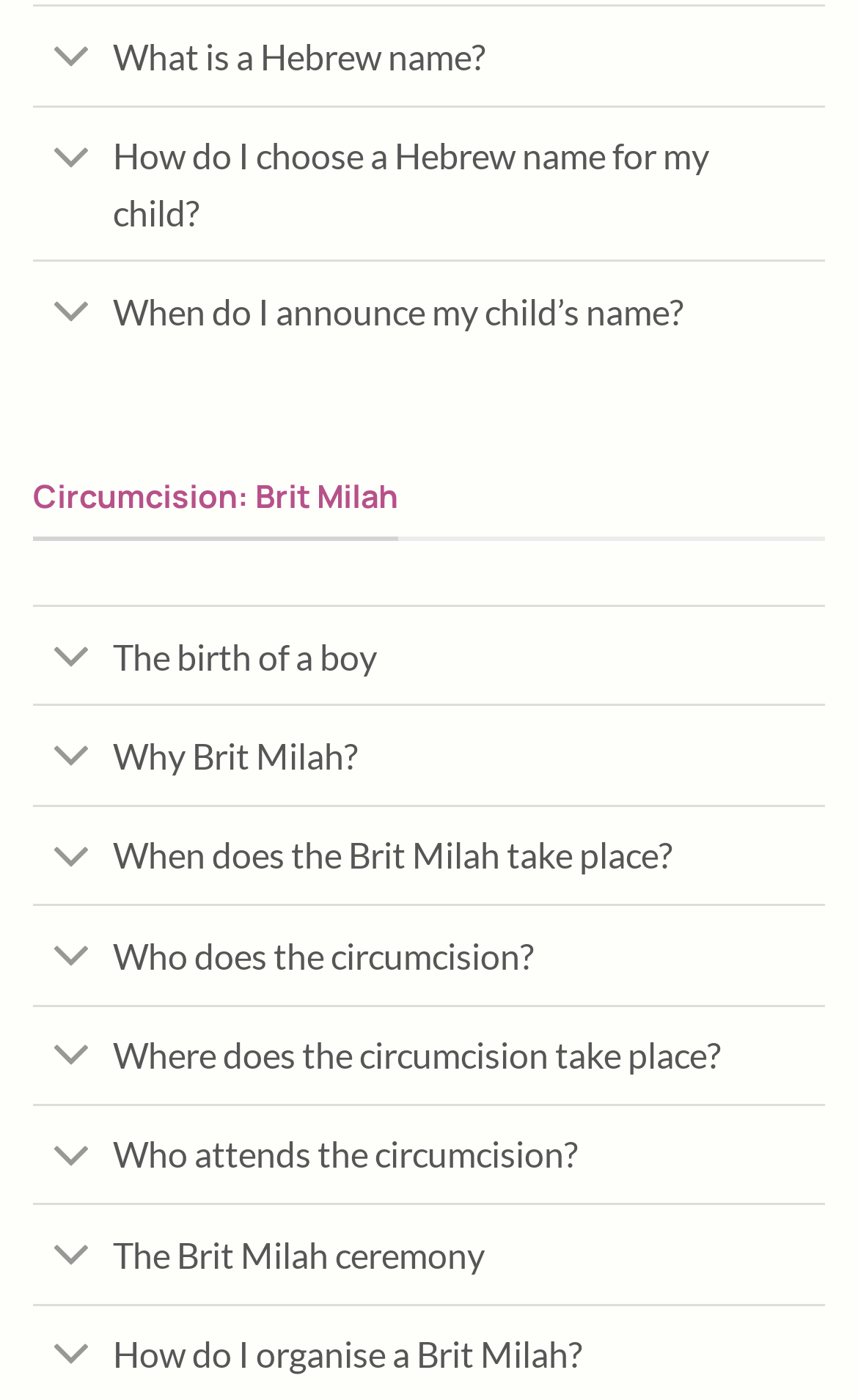Identify the bounding box coordinates necessary to click and complete the given instruction: "Visit the GALLERY".

None